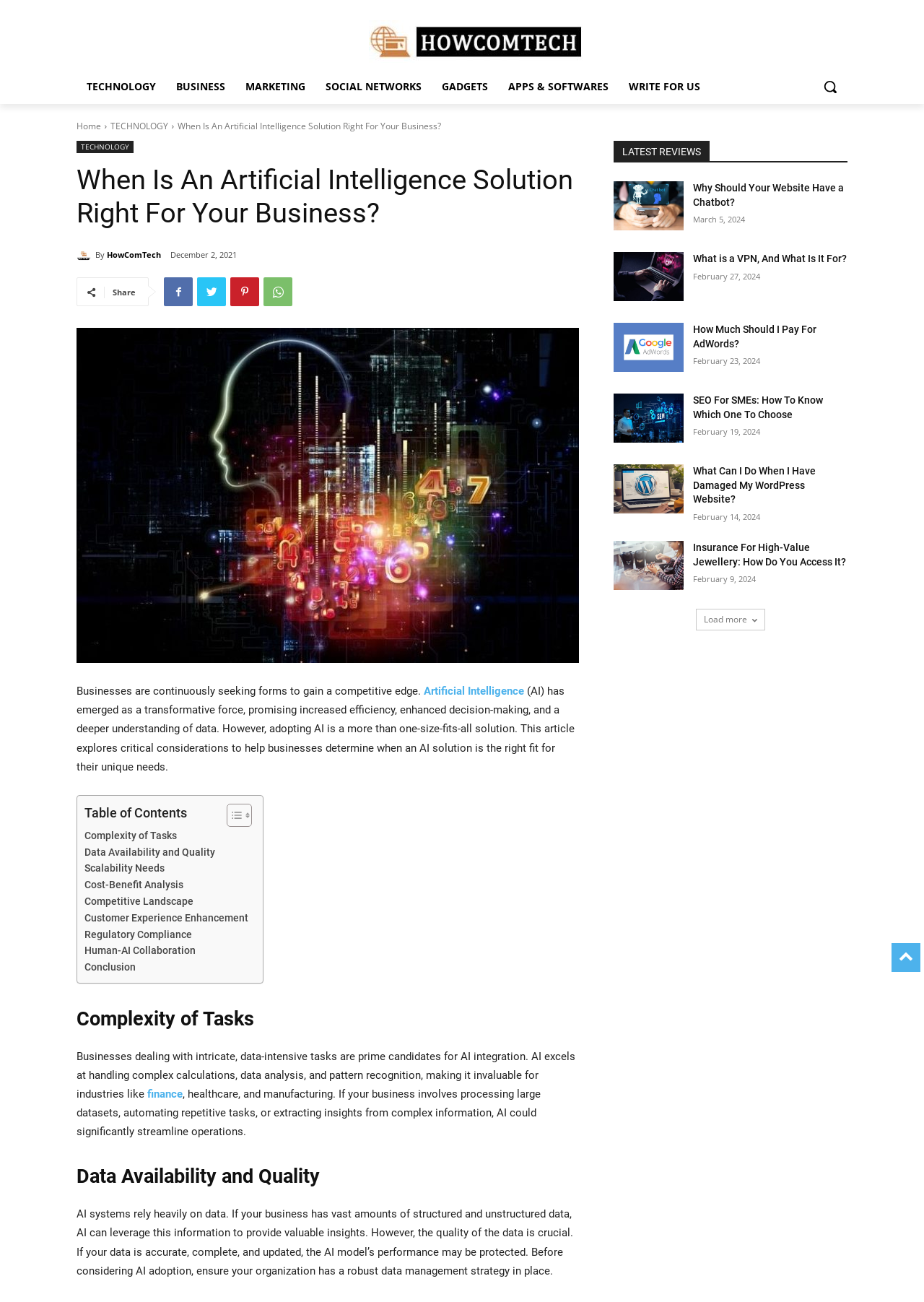Provide a short, one-word or phrase answer to the question below:
How many latest reviews are listed on the webpage?

6